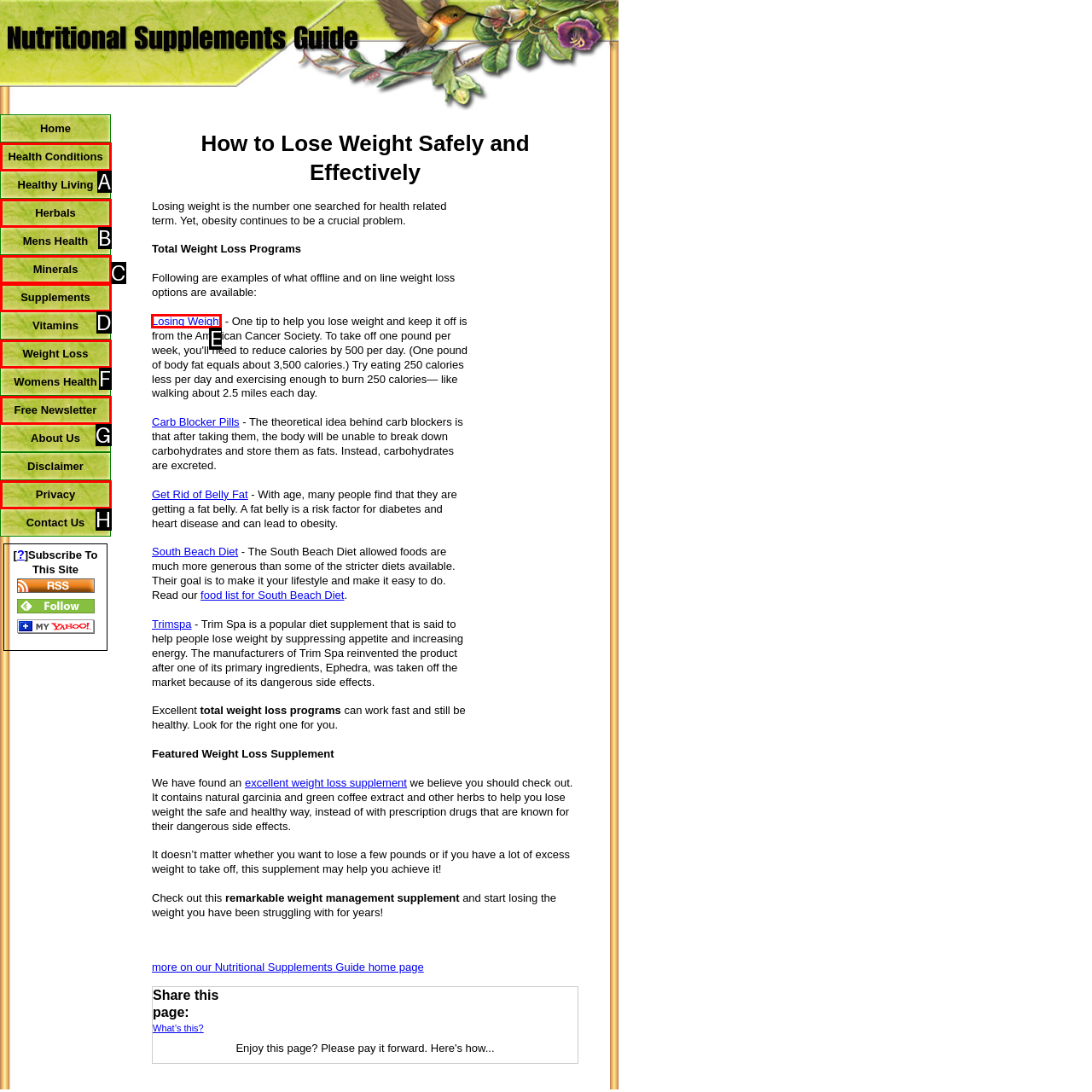From the given options, indicate the letter that corresponds to the action needed to complete this task: Click on 'Losing Weight'. Respond with only the letter.

E